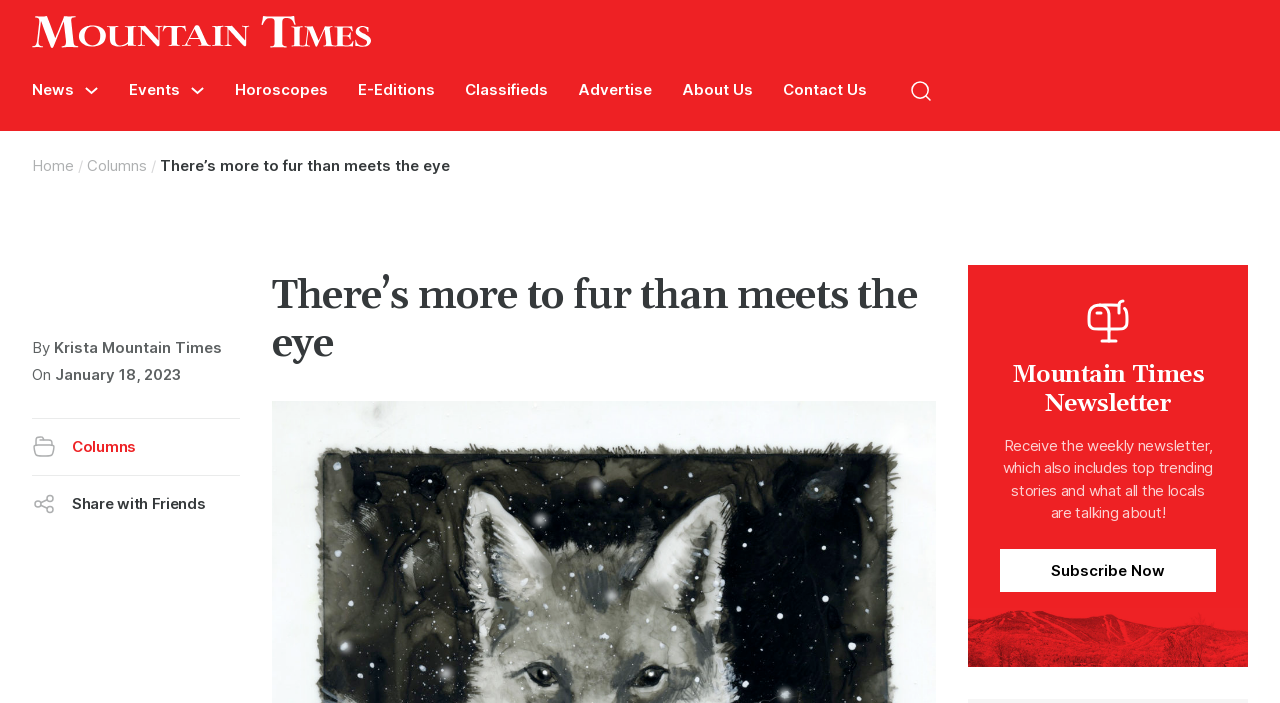Give a detailed account of the webpage.

This webpage appears to be an article page from an online newspaper or magazine. At the top left, there is a small logo image and a link to the homepage. Next to it, there is a navigation menu with links to various sections such as News, Events, Horoscopes, and more. Each of these links has a corresponding dropdown button with an arrow icon.

Below the navigation menu, there is a breadcrumb navigation bar showing the current article's path, starting from the homepage, then to the Columns section, and finally to the current article titled "There's more to fur than meets the eye".

The article's title is displayed prominently in the middle of the page, with the author's name, "By Susie Spikol", written in smaller text above it. The article's publication date, "January 18, 2023", is also displayed nearby.

To the right of the article title, there is a share button with options to copy the link or share on Facebook. Below the article title, the main content of the article is displayed, but its text is not provided in the accessibility tree.

At the bottom right of the page, there is a newsletter subscription section with a heading "Mountain Times Newsletter" and a brief description of what the newsletter includes. There is a "Subscribe Now" button to sign up for the newsletter.

Throughout the page, there are several images, including the logo, dropdown arrow icons, and possibly other graphics or photos, but their content is not described in the accessibility tree.